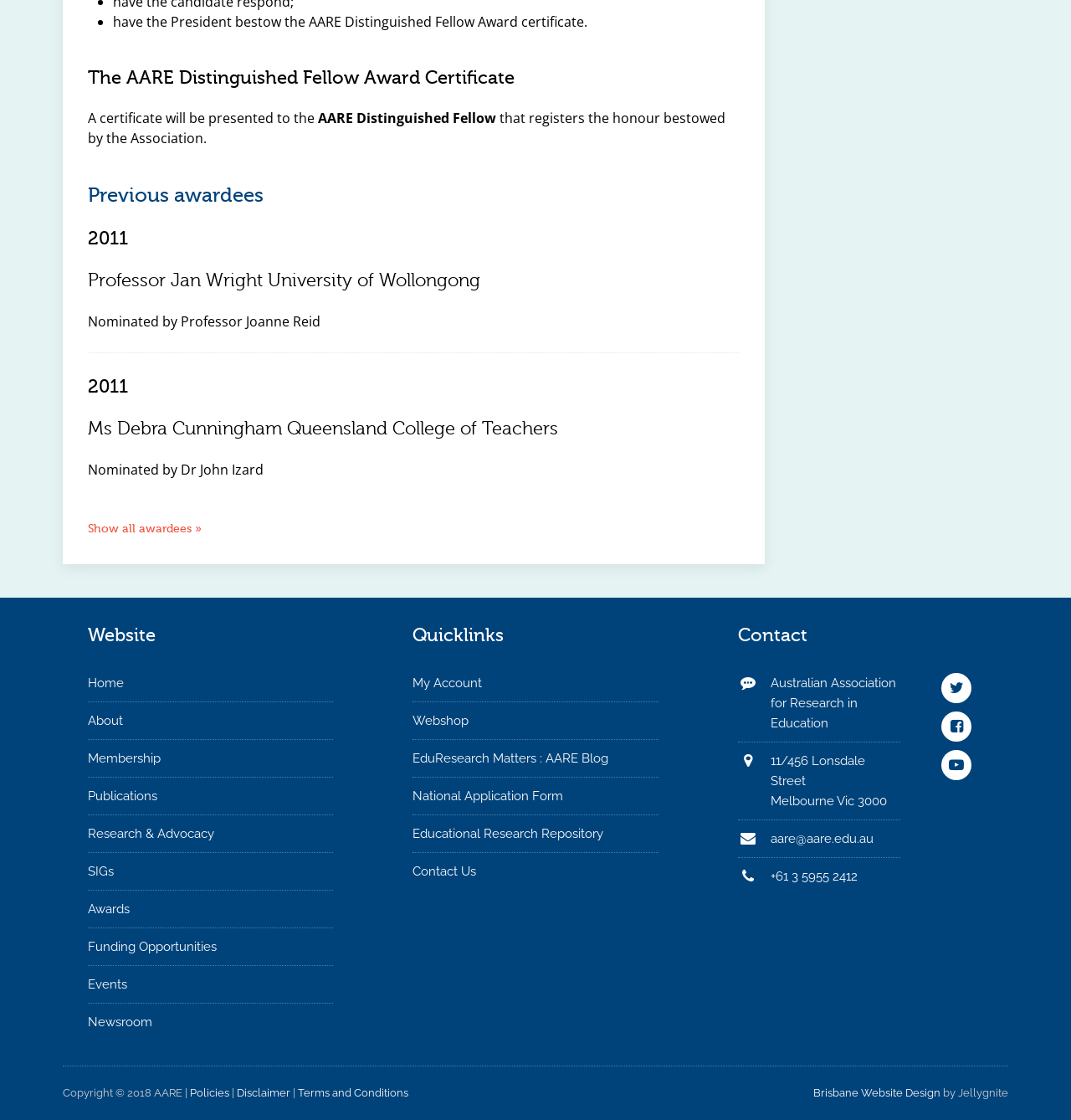Locate the bounding box coordinates of the element to click to perform the following action: 'Click on the 'Show all awardees' link'. The coordinates should be given as four float values between 0 and 1, in the form of [left, top, right, bottom].

[0.082, 0.466, 0.188, 0.478]